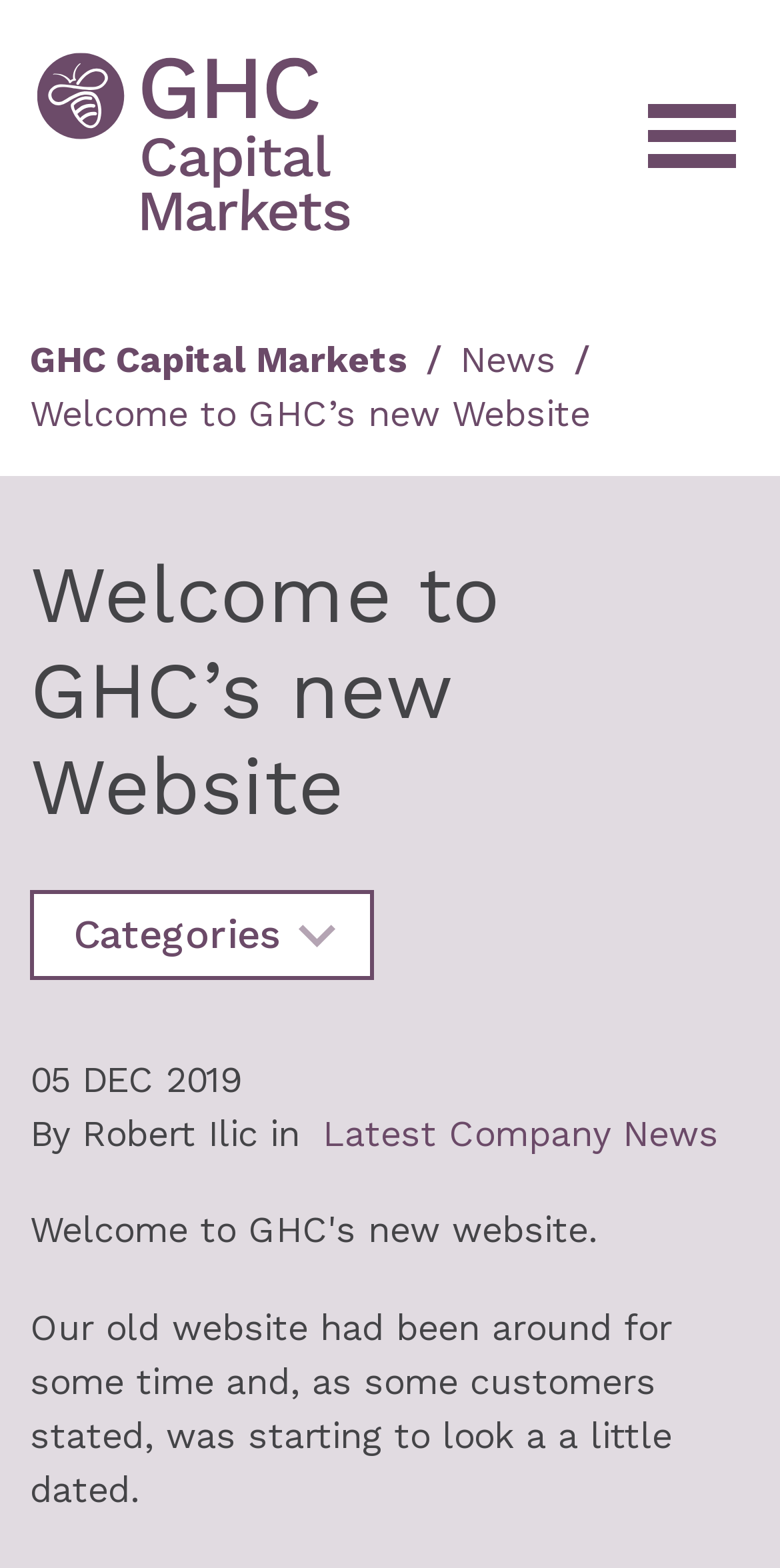Find the bounding box of the web element that fits this description: "News".

[0.59, 0.216, 0.713, 0.242]